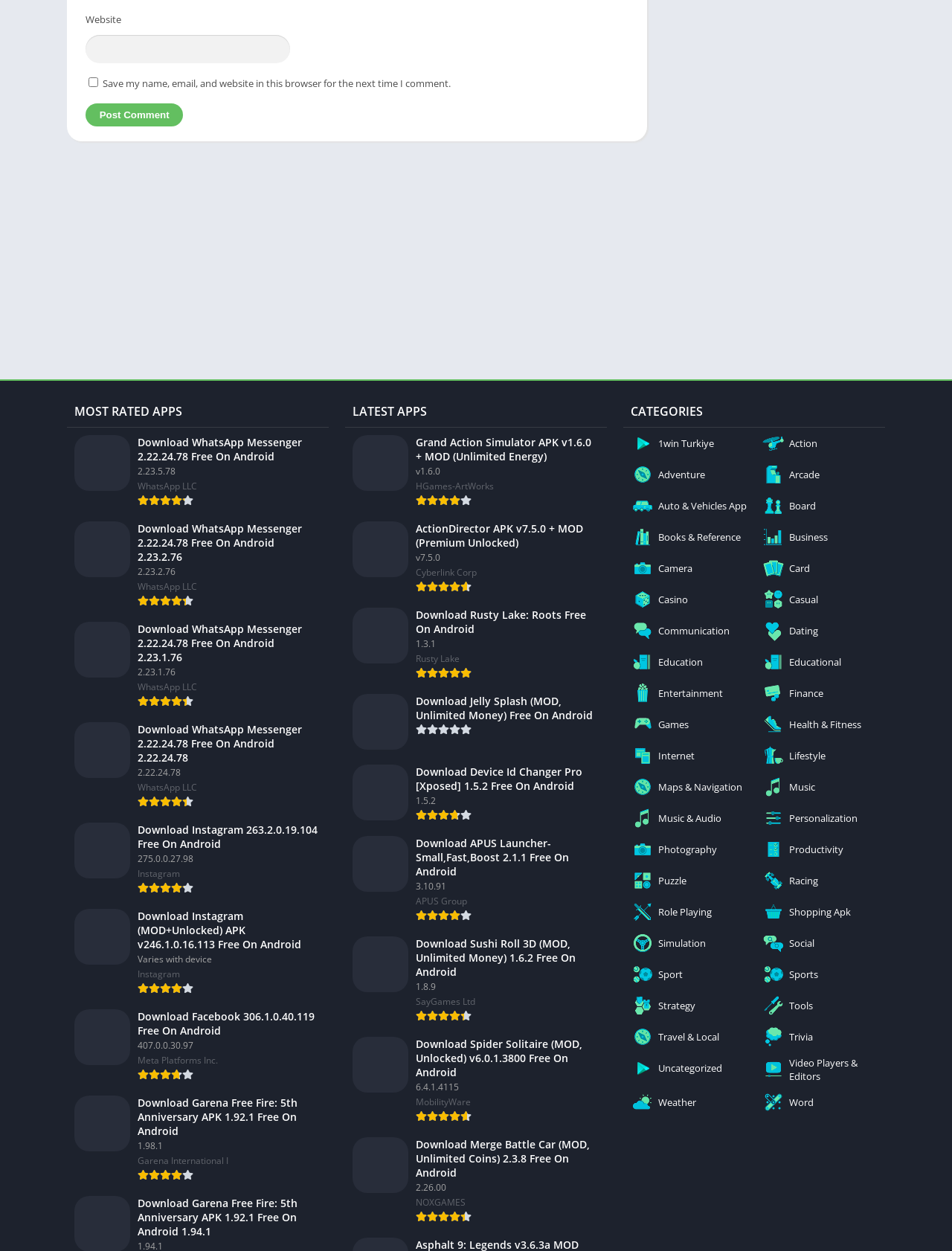Return the bounding box coordinates of the UI element that corresponds to this description: "Action". The coordinates must be given as four float numbers in the range of 0 and 1, [left, top, right, bottom].

[0.792, 0.342, 0.93, 0.367]